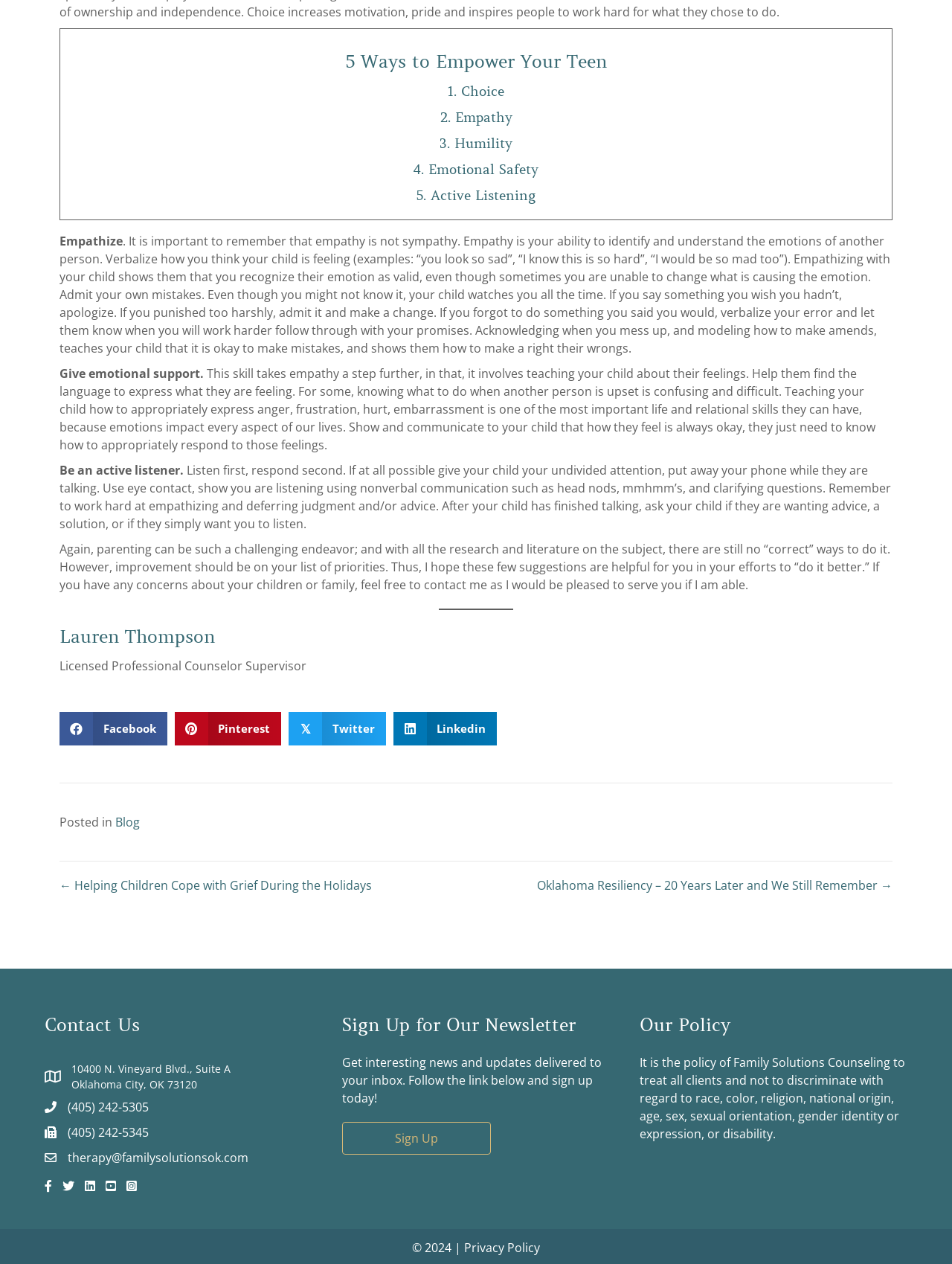Predict the bounding box for the UI component with the following description: "Description".

None